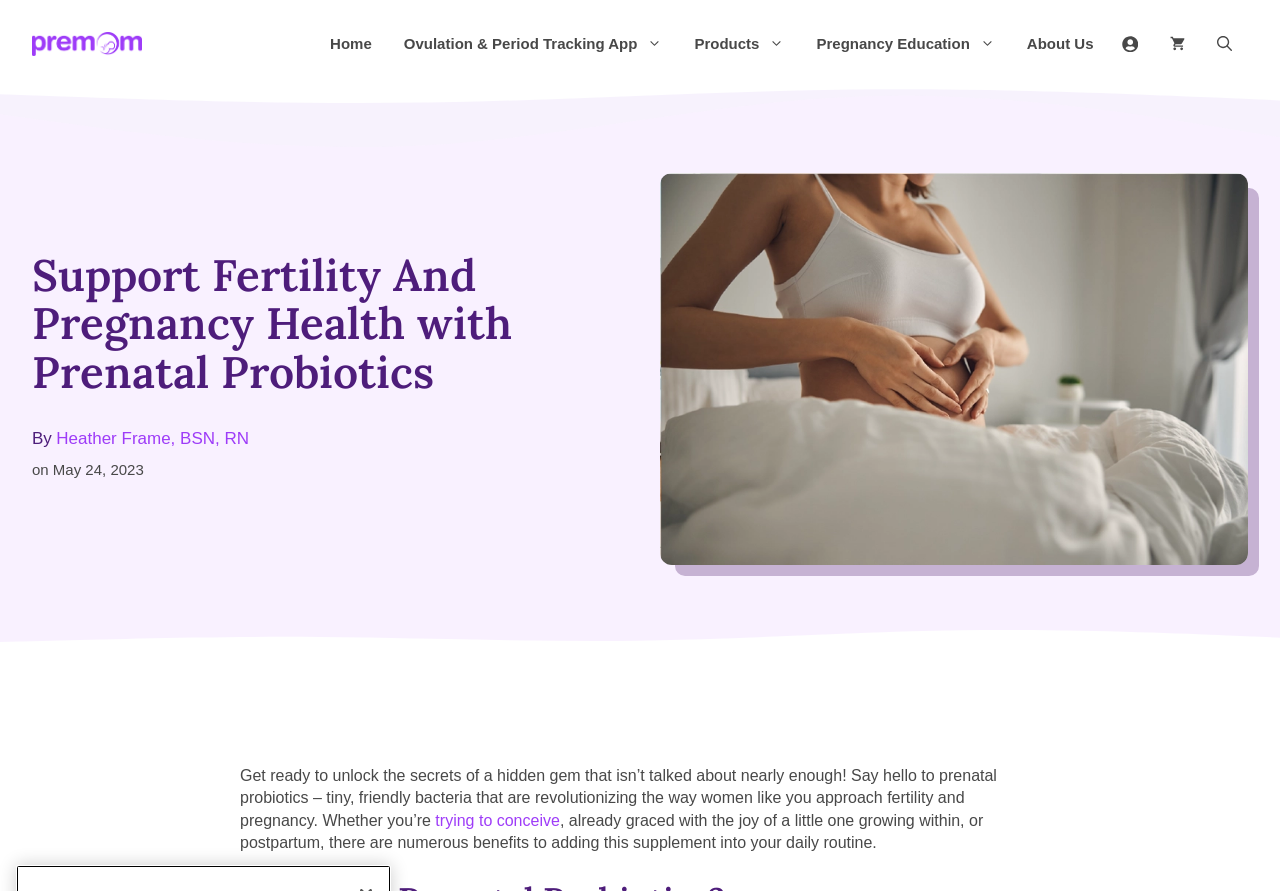Identify the bounding box coordinates of the element that should be clicked to fulfill this task: "View your shopping cart". The coordinates should be provided as four float numbers between 0 and 1, i.e., [left, top, right, bottom].

[0.902, 0.027, 0.938, 0.072]